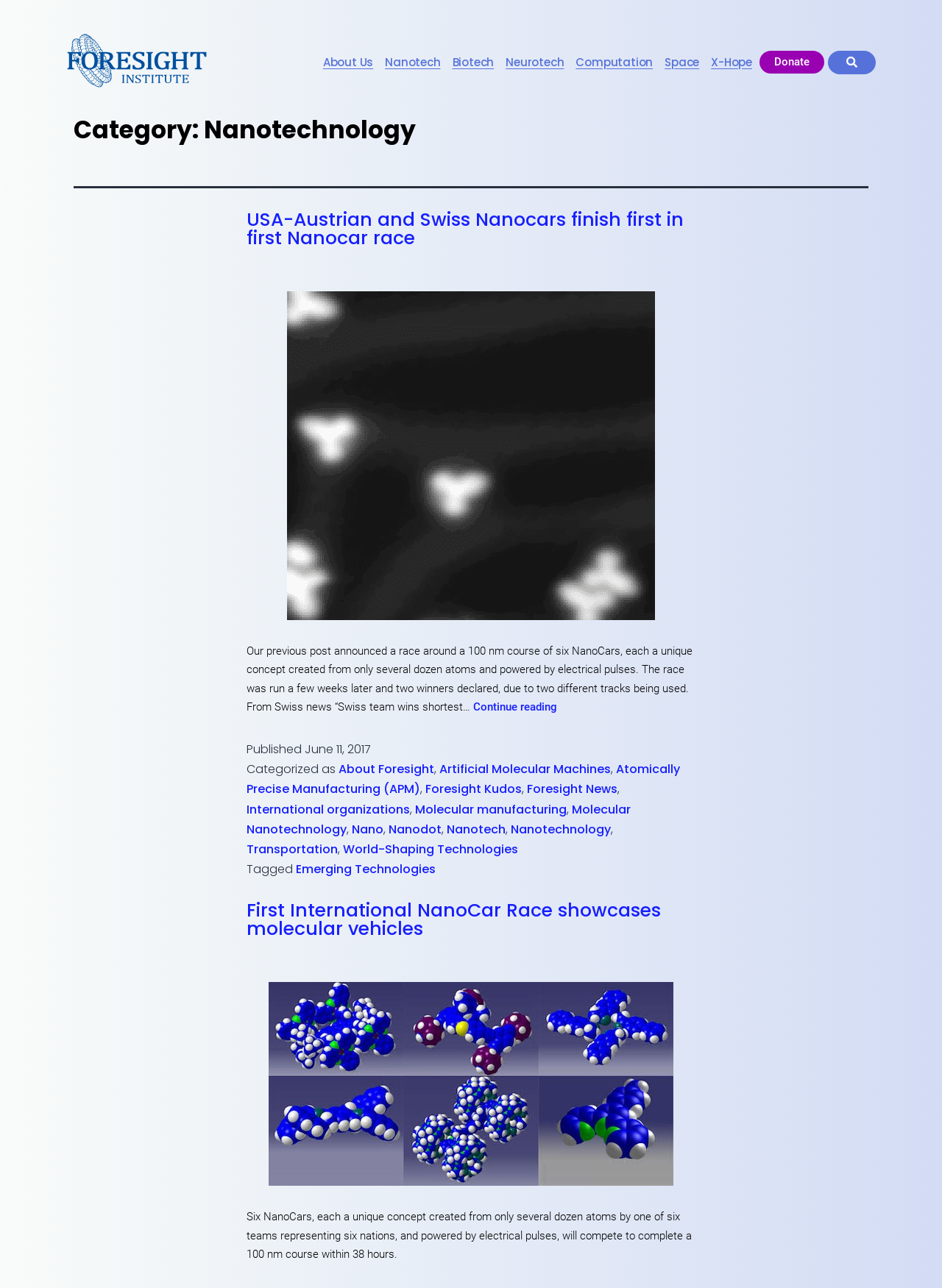Could you highlight the region that needs to be clicked to execute the instruction: "Click on the 'Nanotech' link"?

[0.405, 0.039, 0.472, 0.058]